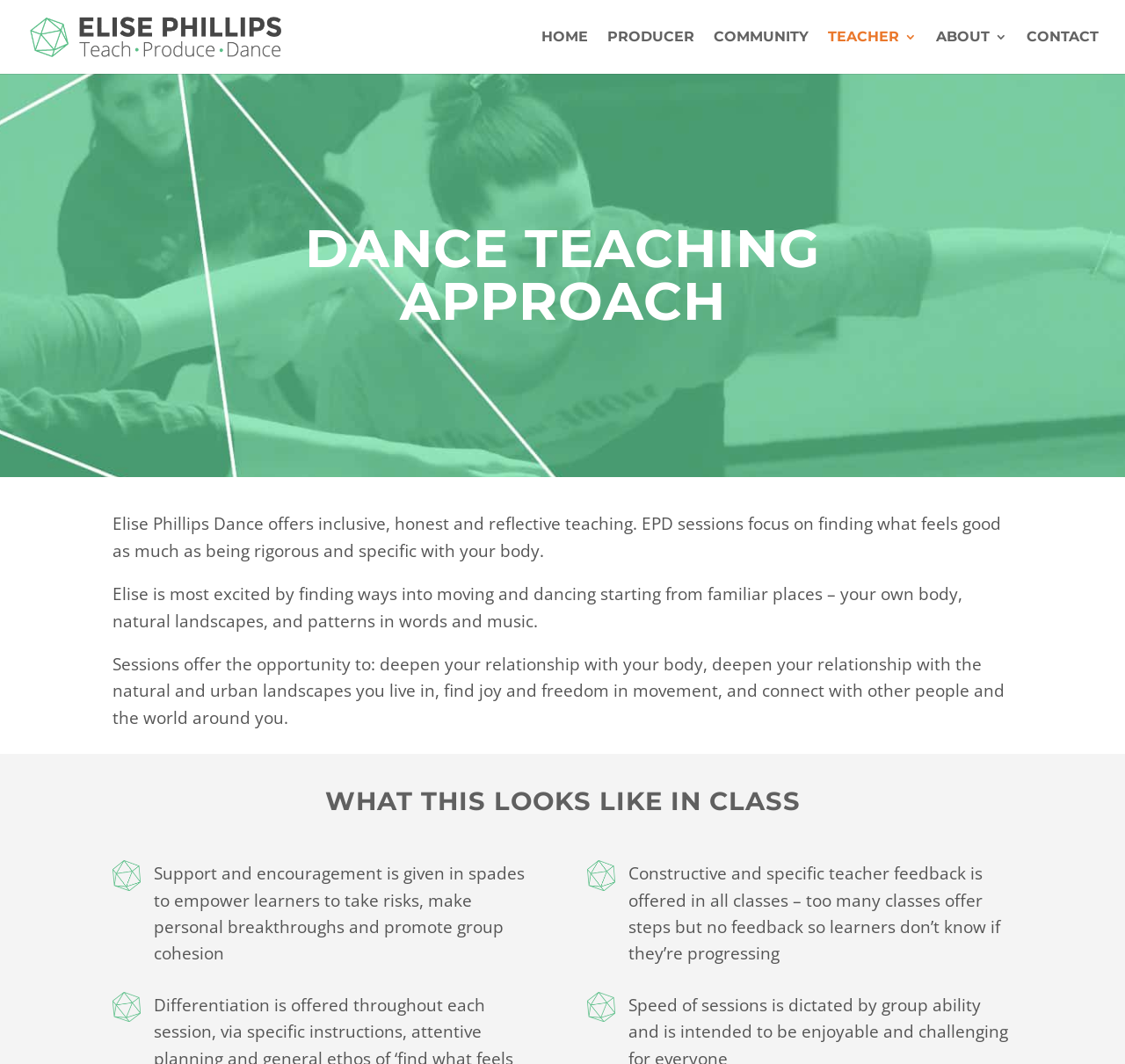Please provide a comprehensive answer to the question based on the screenshot: What type of feedback is offered in classes?

According to the webpage, constructive and specific teacher feedback is offered in all classes, which is mentioned in the section 'WHAT THIS LOOKS LIKE IN CLASS'.